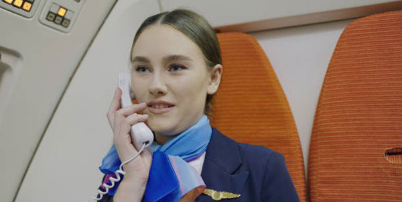What is the dominant color of the plane's interior?
Please provide an in-depth and detailed response to the question.

The backdrop of the image features the plane's interior, and it's evident that the iconic orange seating is a prominent feature of the aircraft's design, giving the interior a distinct orange hue.